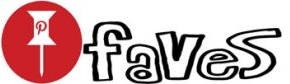Convey a detailed narrative of what is depicted in the image.

The image features a stylized logo for "Pinfaves," combining playful typography and vibrant colors. The logo prominently showcases a red circle with a white pushpin icon, symbolizing a curated collection of favorites, akin to the concept of pinning ideas or inspirations. The word "faves" is written in a whimsical and informal font, reflecting a casual and friendly vibe designed to engage users looking for favorite picks in various categories. The overall design conveys a sense of creativity and community, inviting viewers to explore and discover content that resonates with their personal tastes.